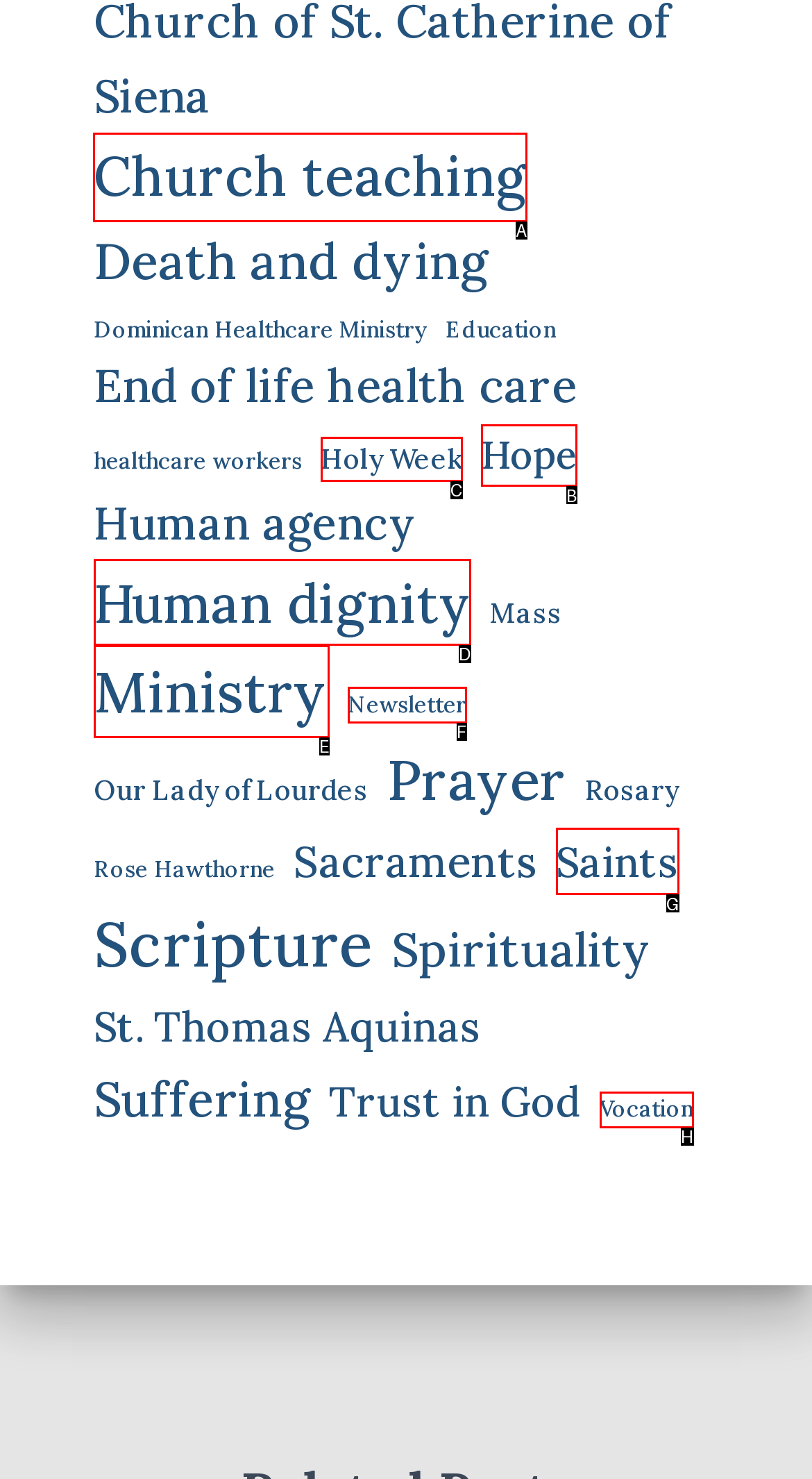Determine which HTML element should be clicked to carry out the following task: View Church teaching Respond with the letter of the appropriate option.

A